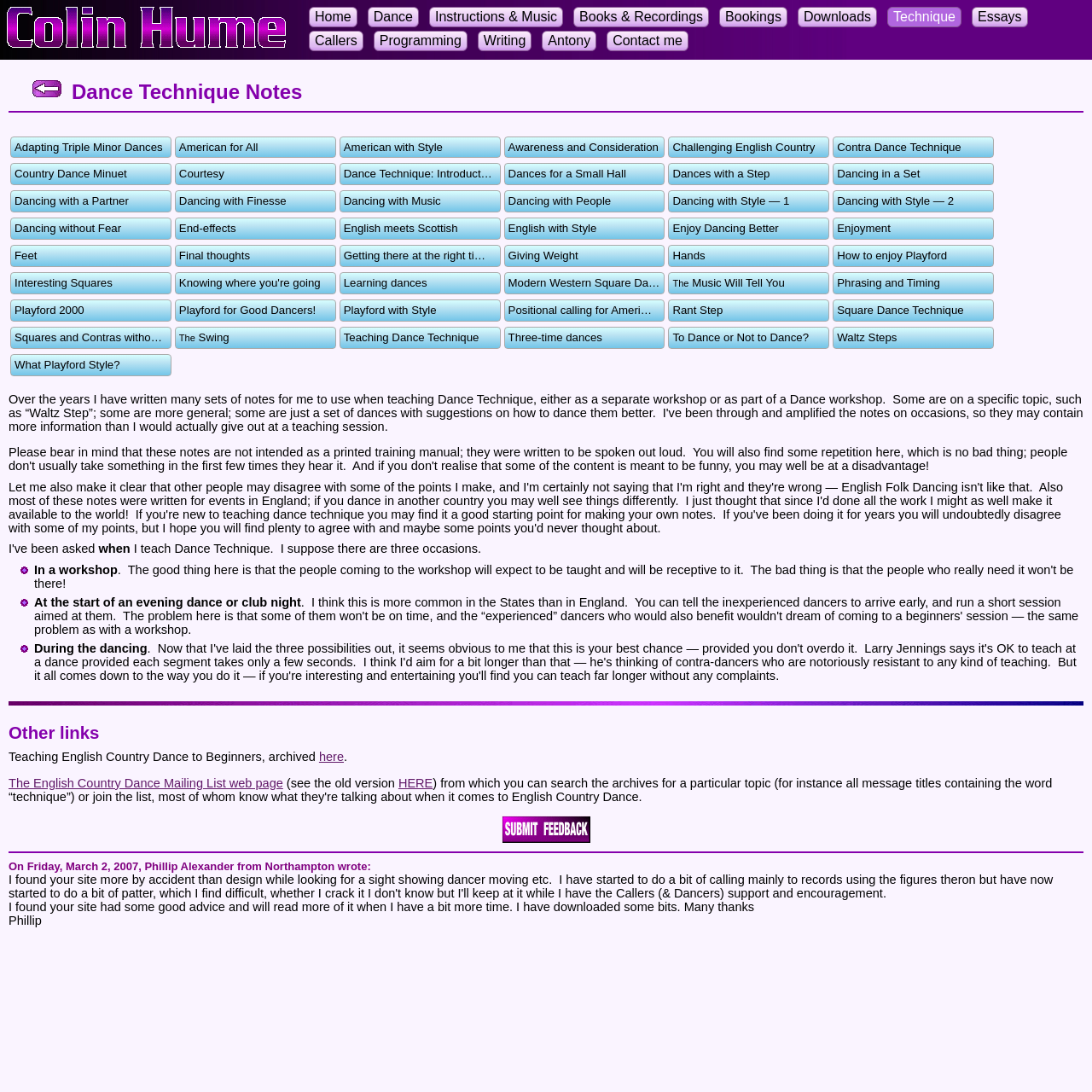Determine the bounding box coordinates of the clickable element to complete this instruction: "Click on the 'Back' link". Provide the coordinates in the format of four float numbers between 0 and 1, [left, top, right, bottom].

[0.03, 0.073, 0.056, 0.095]